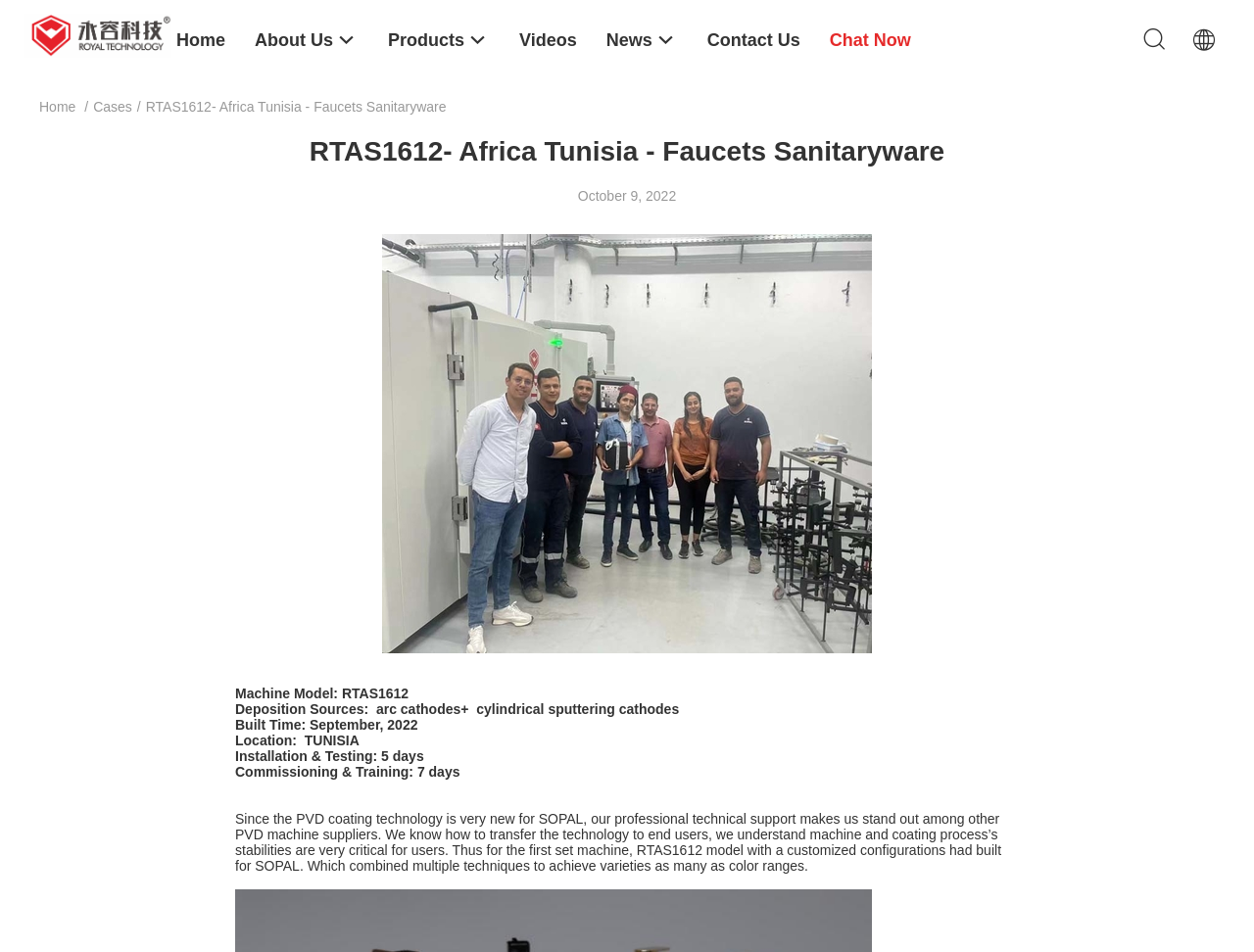Please provide the bounding box coordinates for the UI element as described: "Cases". The coordinates must be four floats between 0 and 1, represented as [left, top, right, bottom].

[0.074, 0.104, 0.105, 0.12]